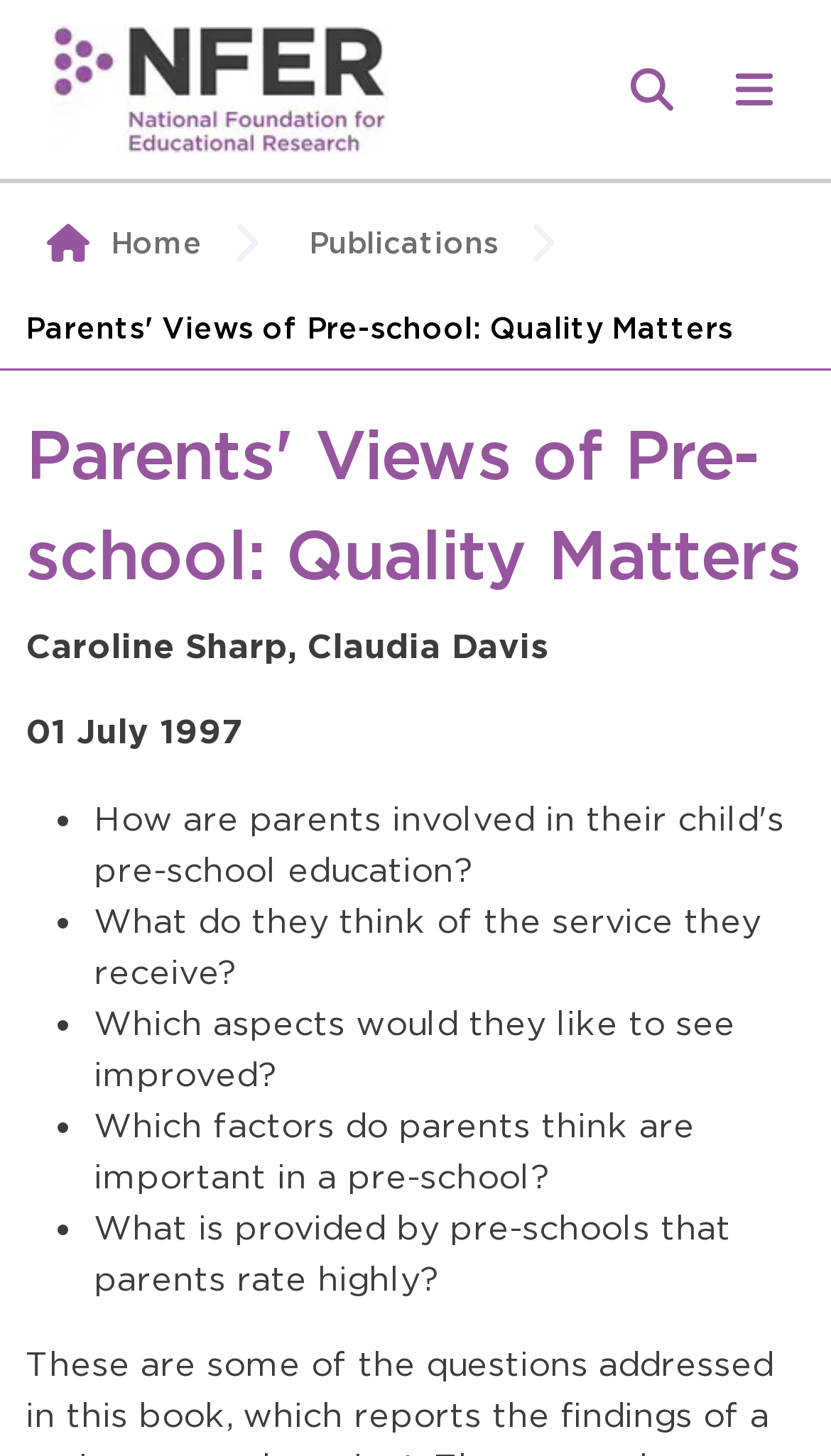What is the name of the organization behind this research?
Please elaborate on the answer to the question with detailed information.

The logo at the top left corner of the webpage has the text 'NFER - National Foundation for Educational Research', which indicates that the organization behind this research is NFER.